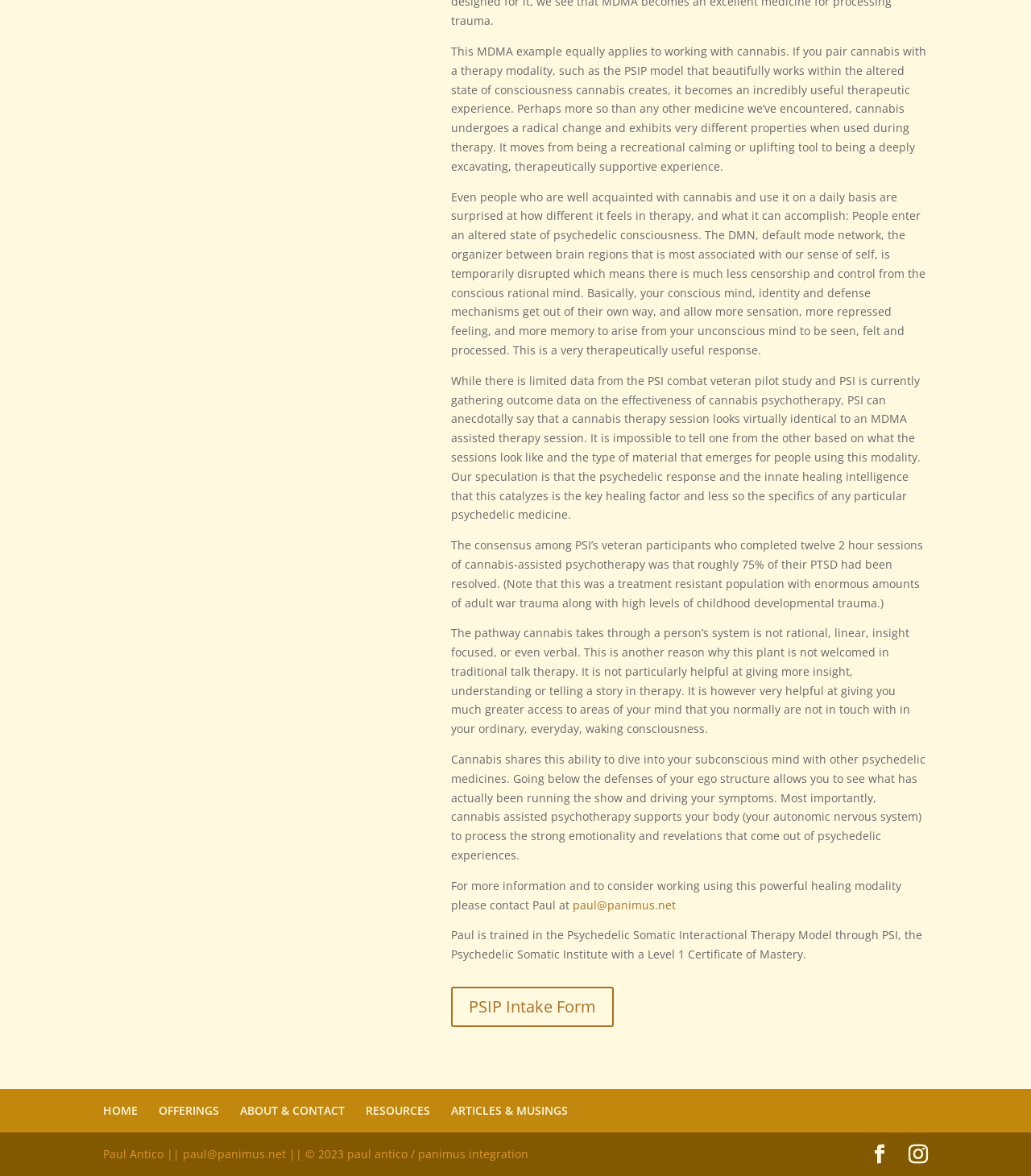Kindly provide the bounding box coordinates of the section you need to click on to fulfill the given instruction: "Click the 'HOME' link".

[0.1, 0.938, 0.134, 0.951]